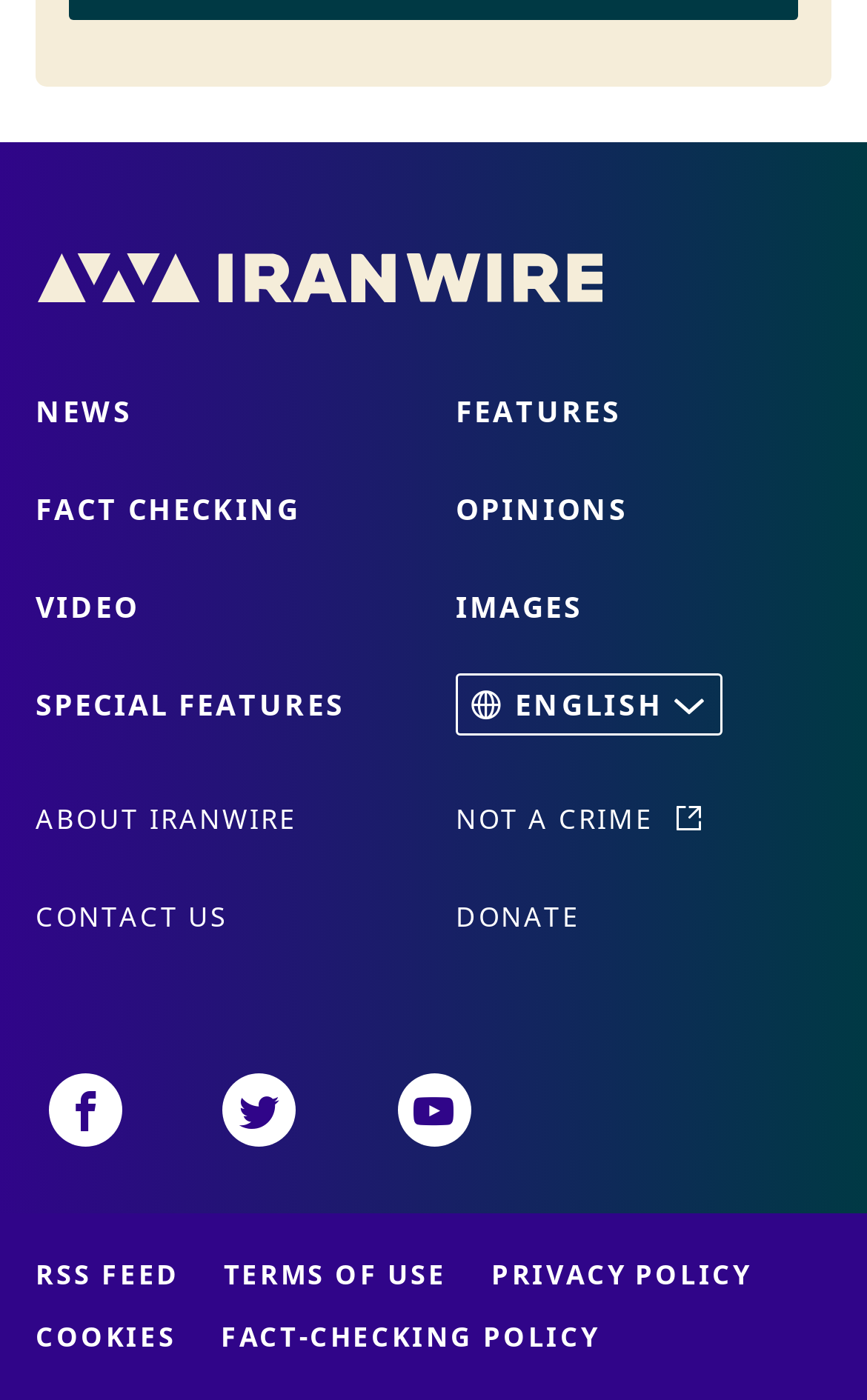How many main categories are available in the top menu?
Refer to the image and answer the question using a single word or phrase.

7